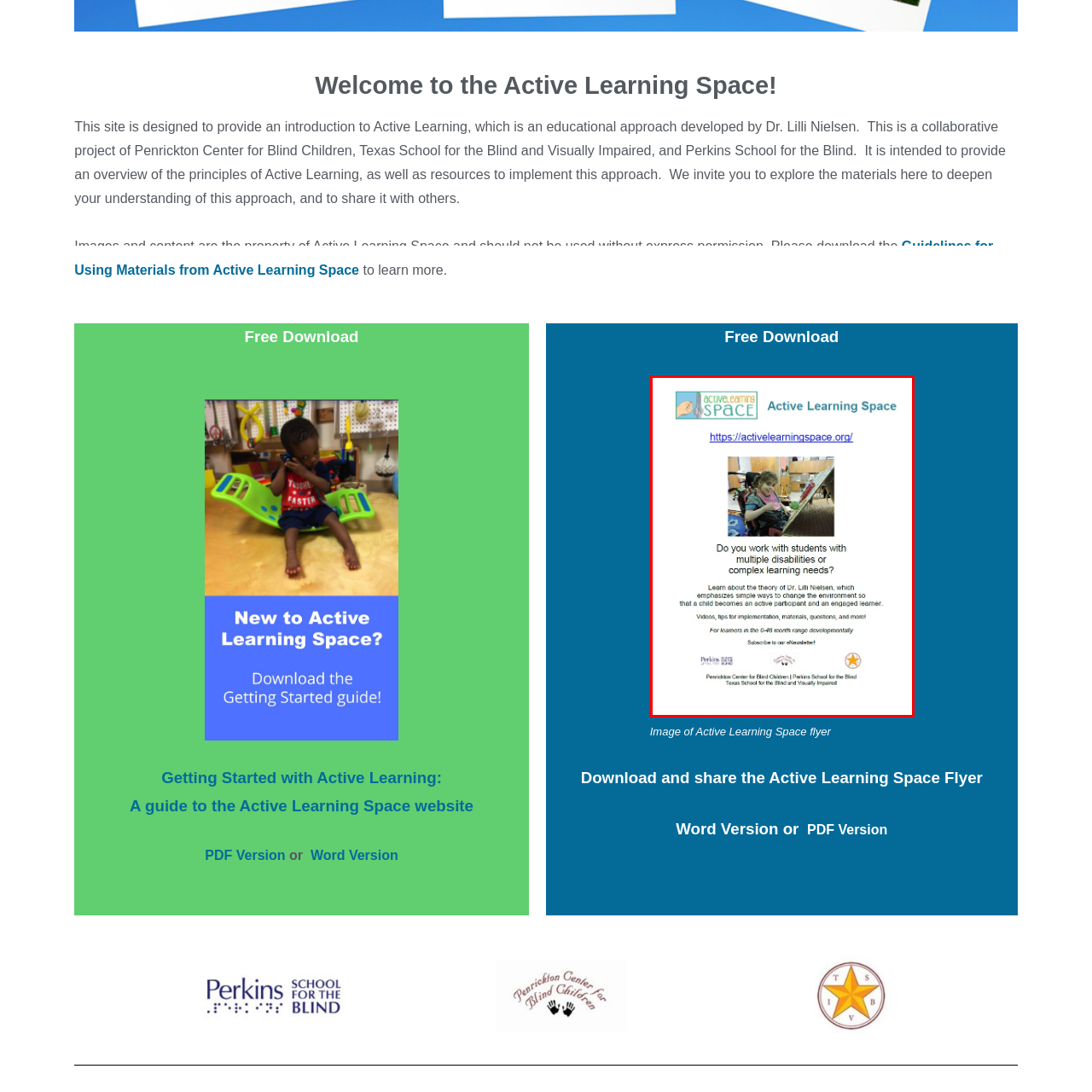Describe in detail what you see in the image highlighted by the red border.

The image features a flyer from the Active Learning Space, promoting resources and methodologies for educators working with students who have multiple disabilities or complex learning needs. The flyer prominently displays the Active Learning Space logo at the top, along with a web link for more information.

In the main section of the flyer, a child is depicted engaging with various learning tools. The accompanying text emphasizes the educational philosophy developed by Dr. Lilli Nielsen, which advocates for creating environments that facilitate active participation and engagement in learning. The flyer offers a glimpse into the philosophy with an invitation to explore videos, tips for implementation, and additional resources.

At the bottom, there are logos representing collaborative partners: the Penrickton Center for Blind Children, Perkins School for the Blind, and the Texas School for the Blind and Visually Impaired. The flyer encourages viewers to subscribe to their newsletter for ongoing updates and developmental resources for learners aged 0-6 years.

Overall, the image serves as a vibrant and informative introduction to the principles of Active Learning designed to support educators in fostering an inclusive and dynamic learning environment.